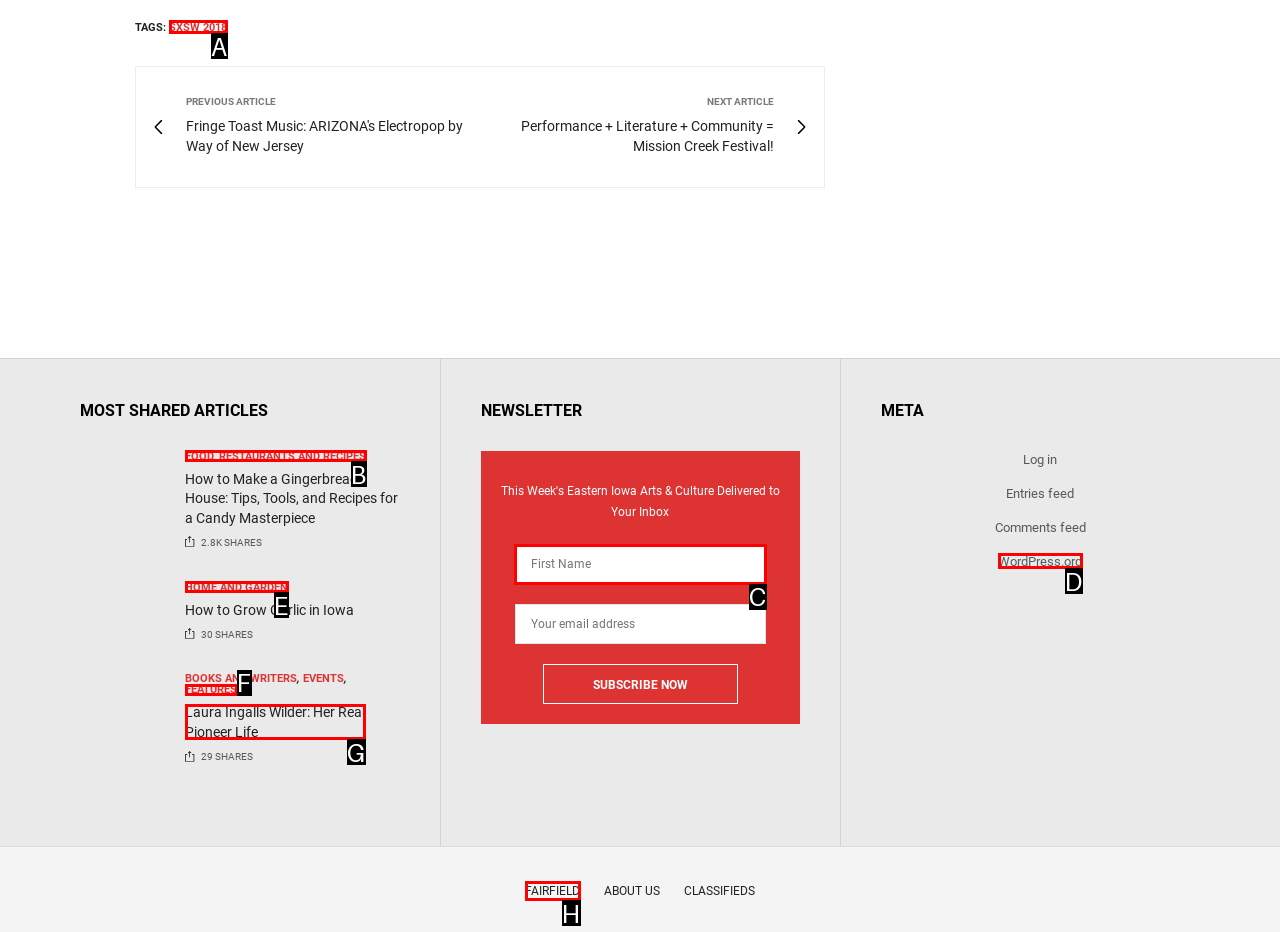Using the description: Home and Garden, find the HTML element that matches it. Answer with the letter of the chosen option.

E